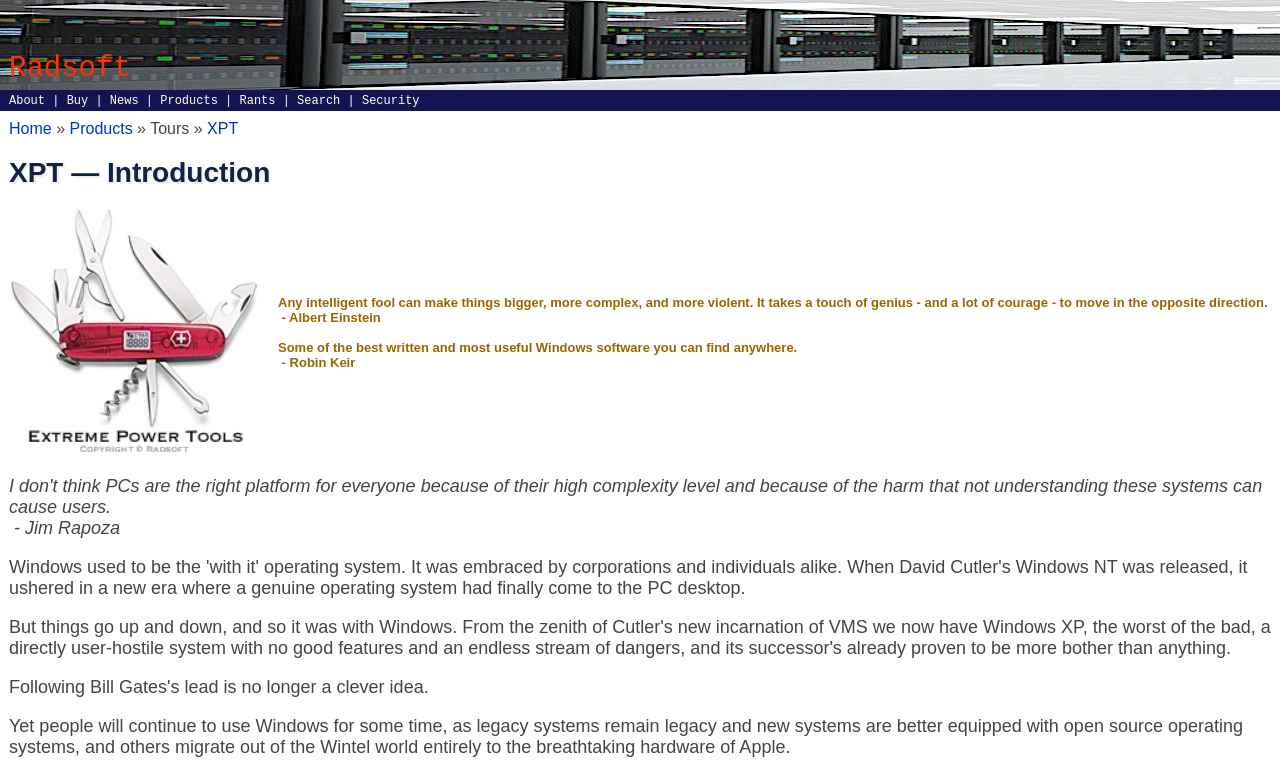Can you find the bounding box coordinates for the element to click on to achieve the instruction: "Click on XPT"?

[0.162, 0.155, 0.186, 0.177]